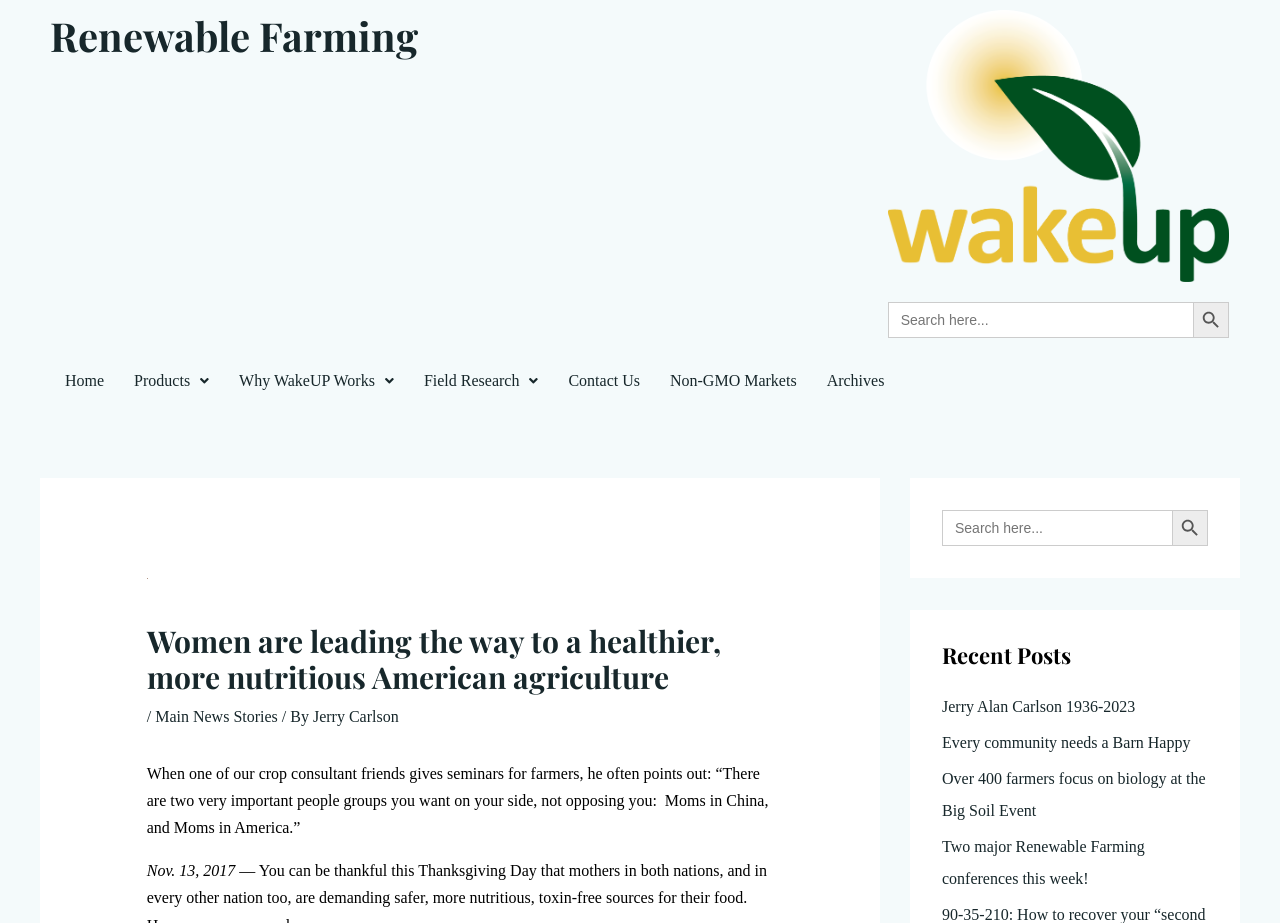Can you find the bounding box coordinates of the area I should click to execute the following instruction: "Go to Home page"?

[0.039, 0.388, 0.093, 0.438]